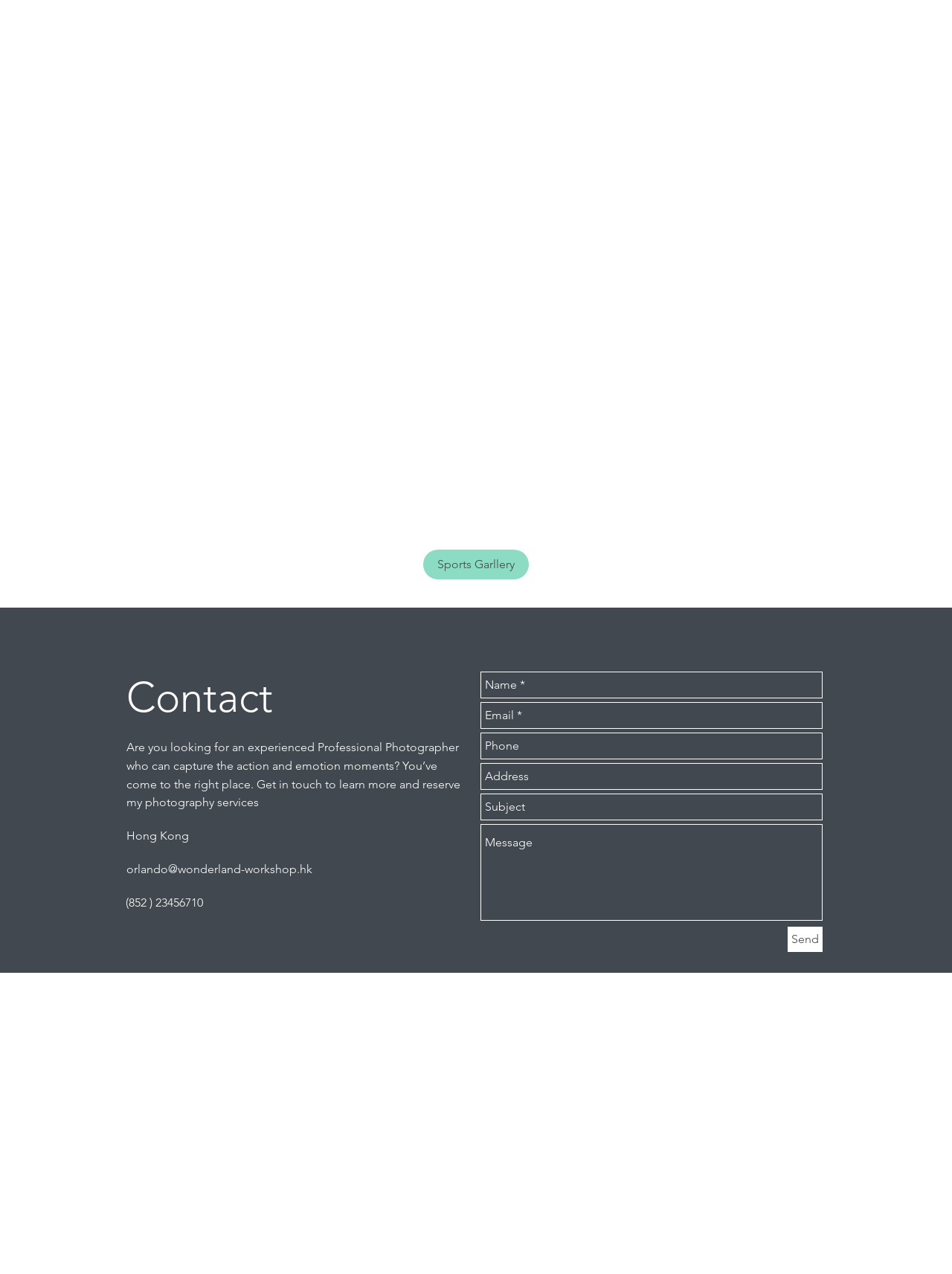Use a single word or phrase to answer the question: 
What is the photographer's profession?

Professional Photographer